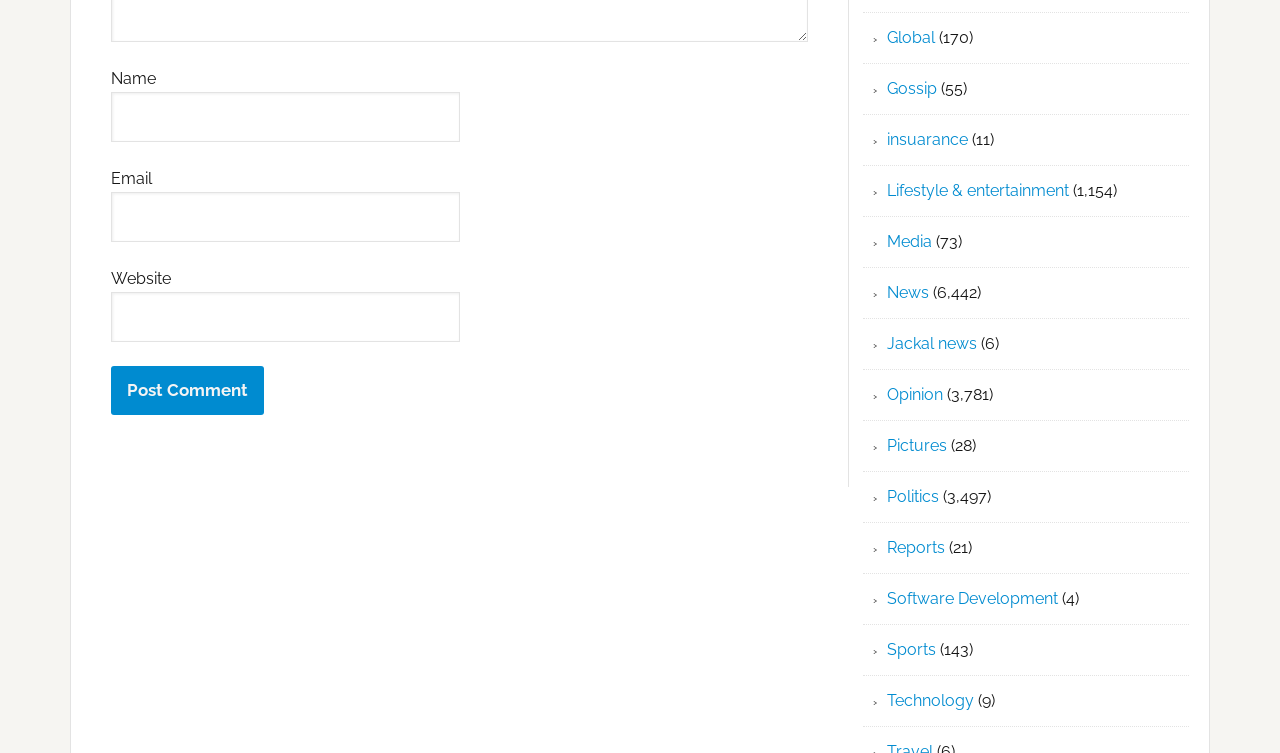Highlight the bounding box coordinates of the element that should be clicked to carry out the following instruction: "Input your email". The coordinates must be given as four float numbers ranging from 0 to 1, i.e., [left, top, right, bottom].

[0.087, 0.255, 0.359, 0.321]